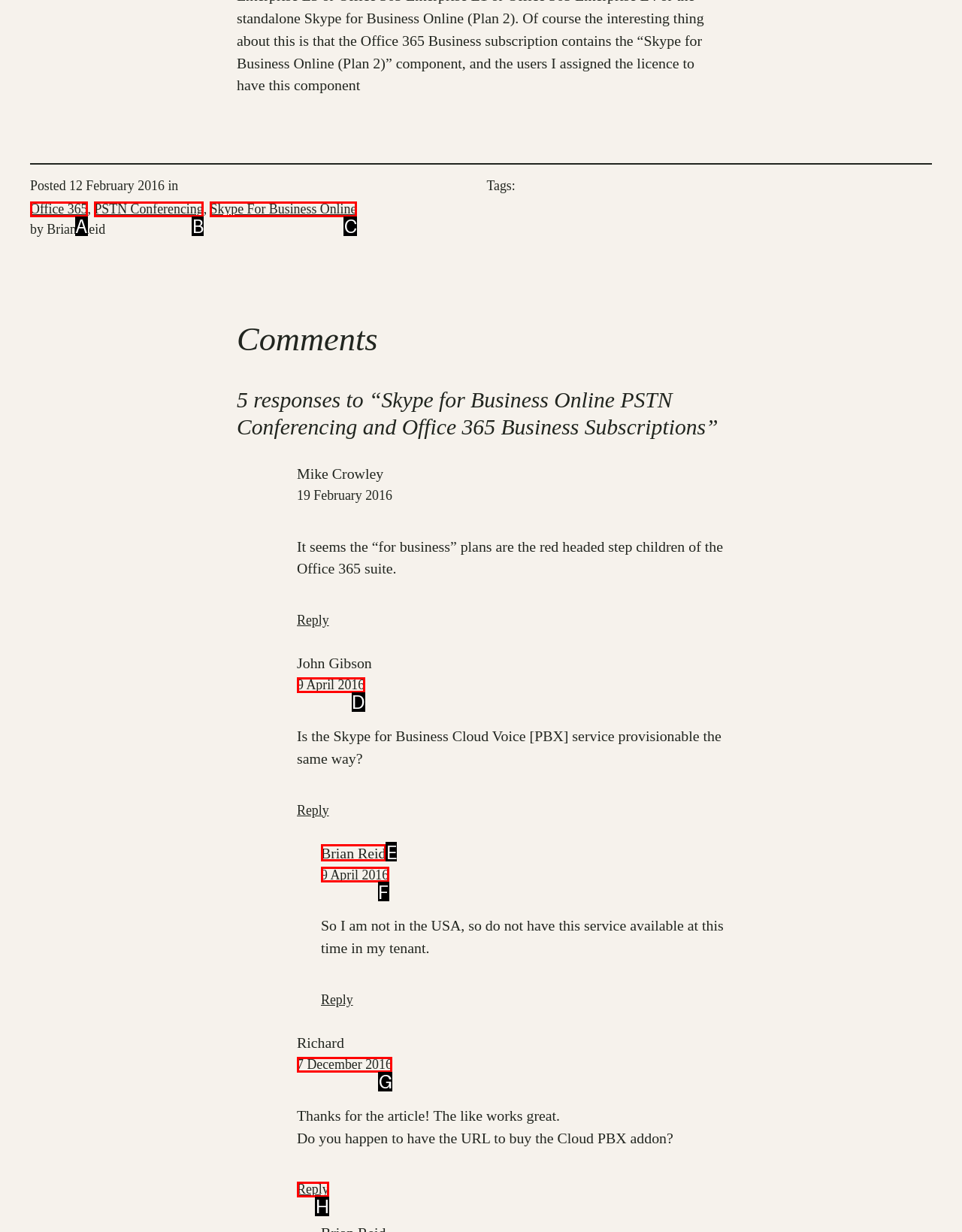From the given options, tell me which letter should be clicked to complete this task: Click on the 'Skype For Business Online' link
Answer with the letter only.

C